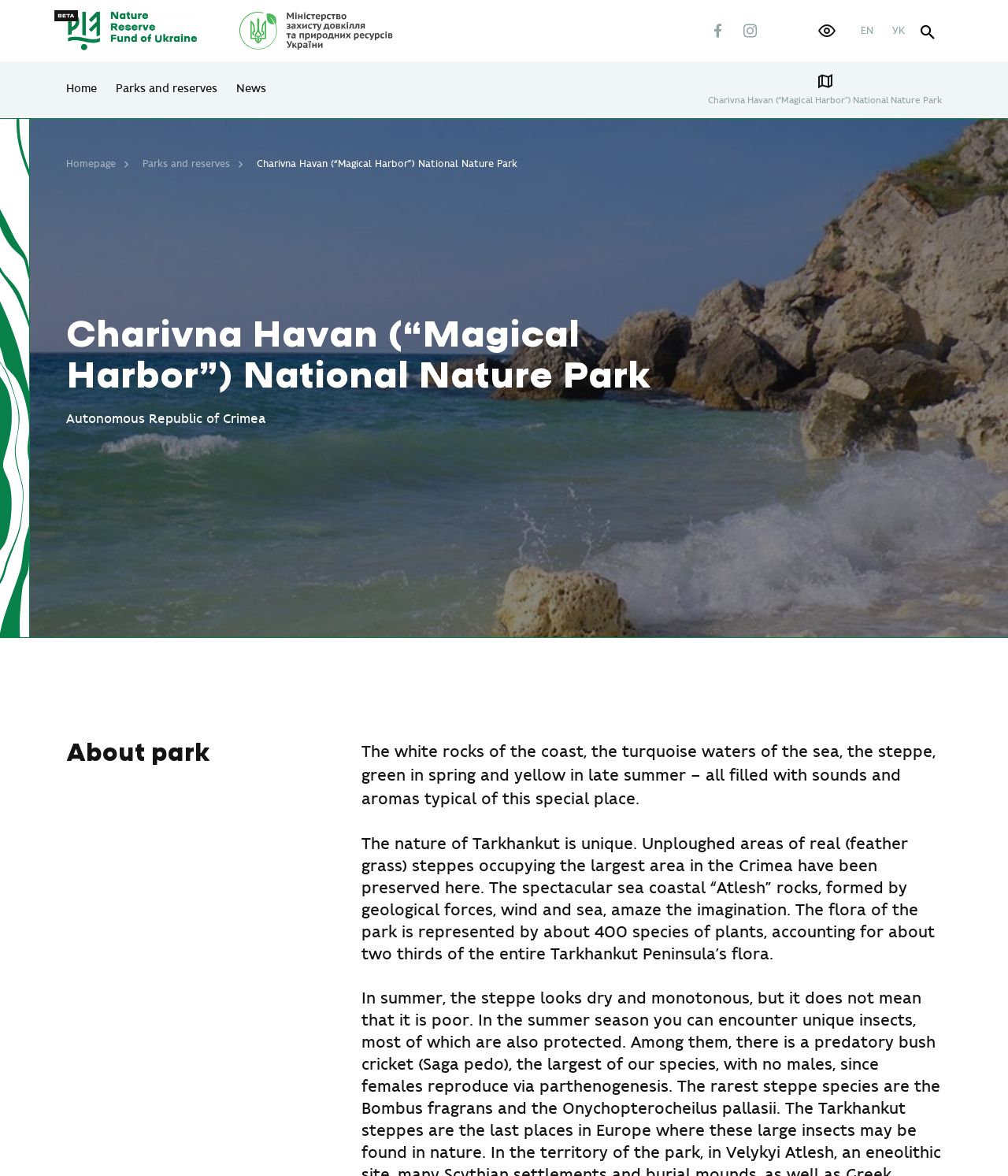Please locate the bounding box coordinates of the element that should be clicked to complete the given instruction: "Learn about Charivna Havan National Nature Park".

[0.702, 0.062, 0.934, 0.091]